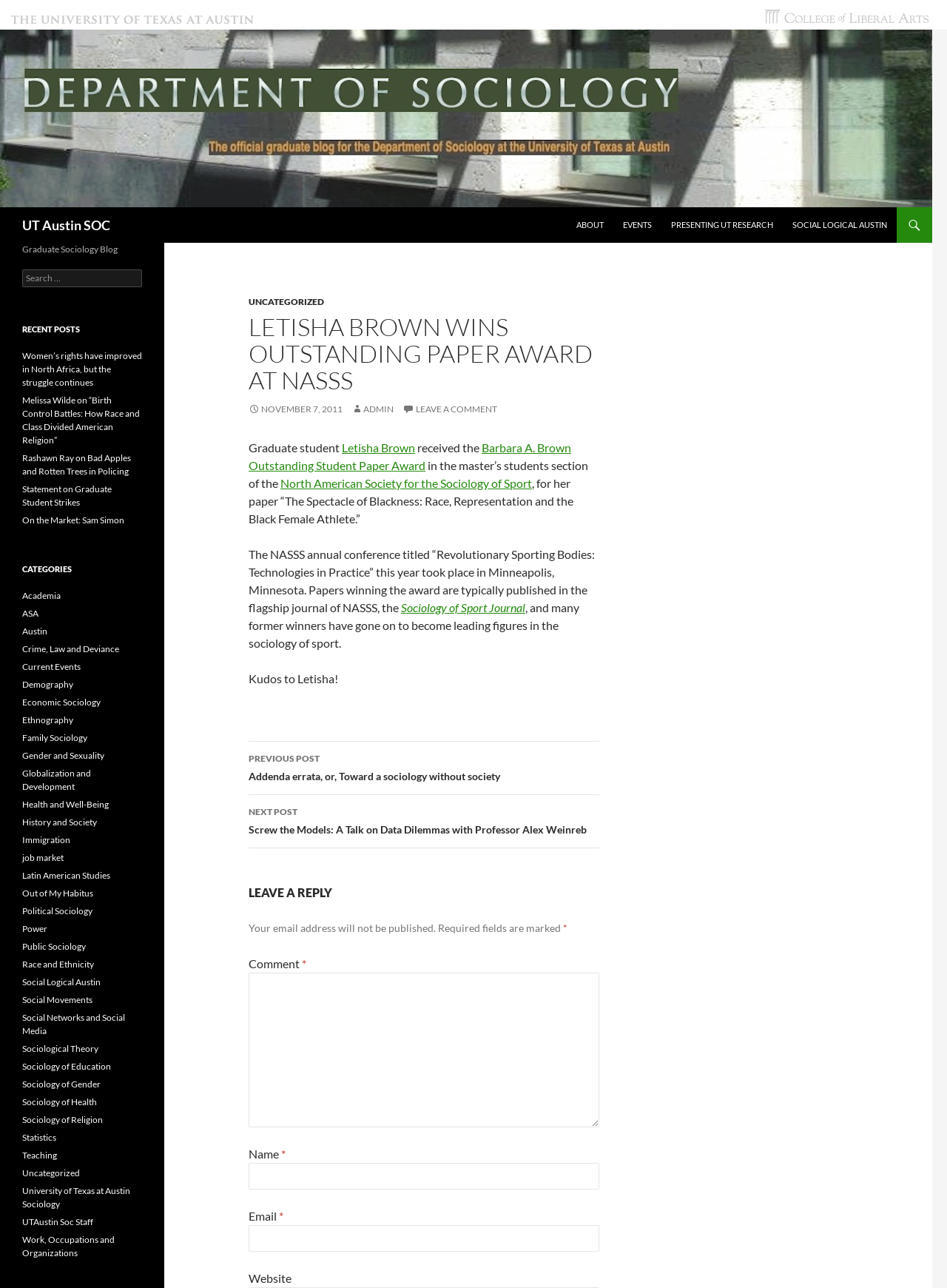Respond to the question below with a single word or phrase:
What is the name of the graduate student who won the award?

Letisha Brown